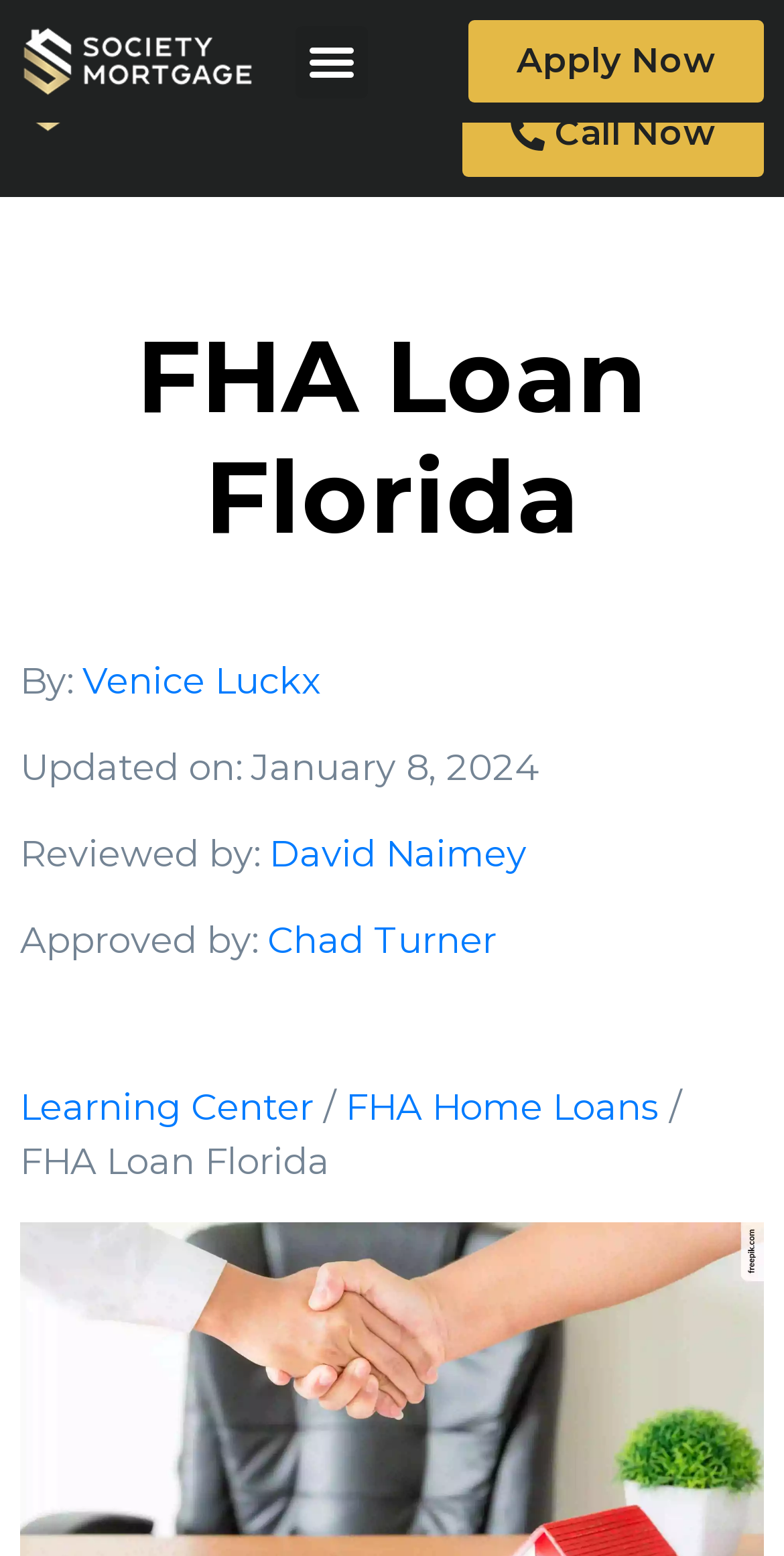Determine the bounding box coordinates for the clickable element to execute this instruction: "Click the 'Menu Toggle' button". Provide the coordinates as four float numbers between 0 and 1, i.e., [left, top, right, bottom].

[0.377, 0.016, 0.469, 0.063]